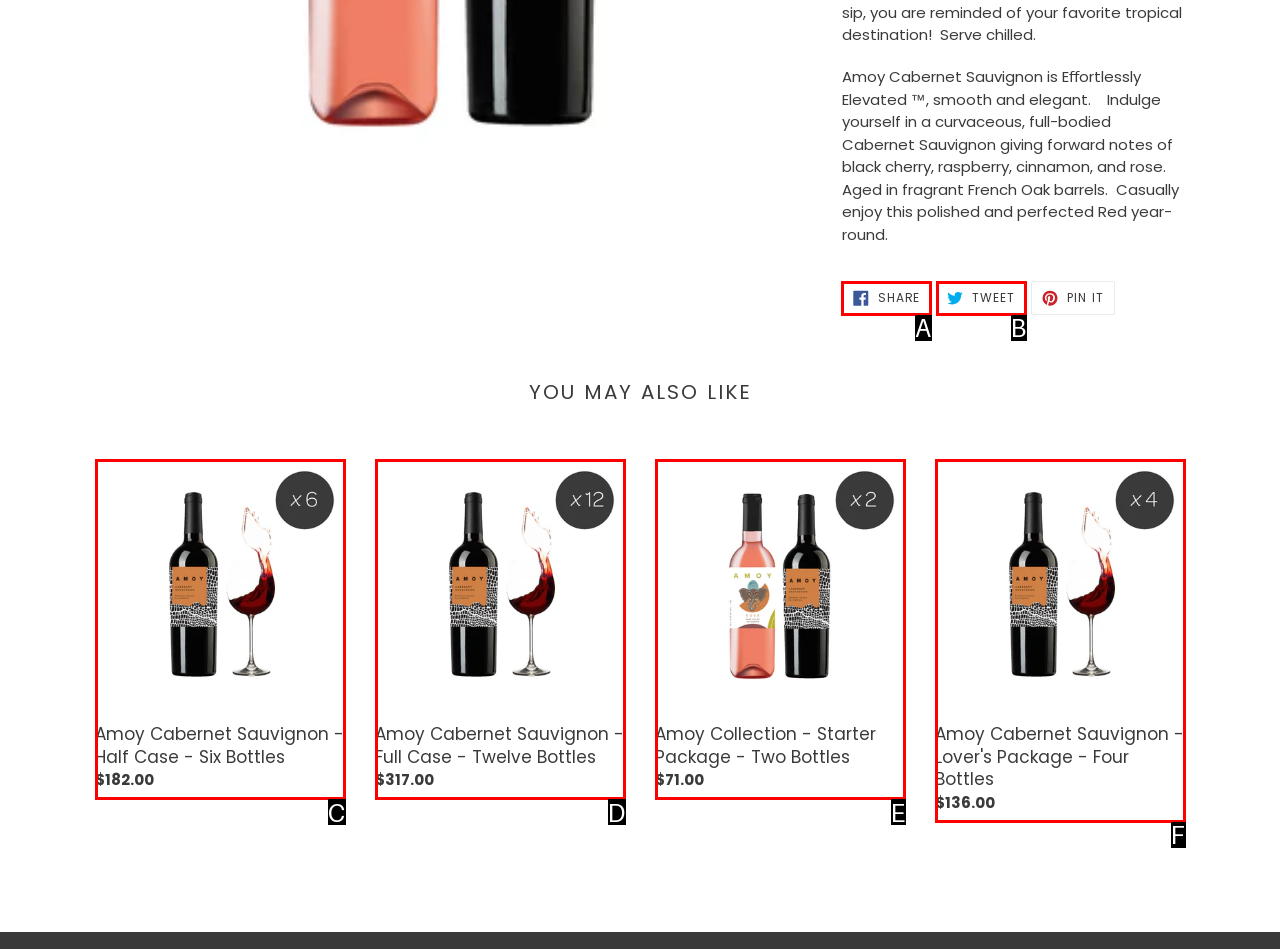Match the HTML element to the description: Share Share on Facebook. Respond with the letter of the correct option directly.

A